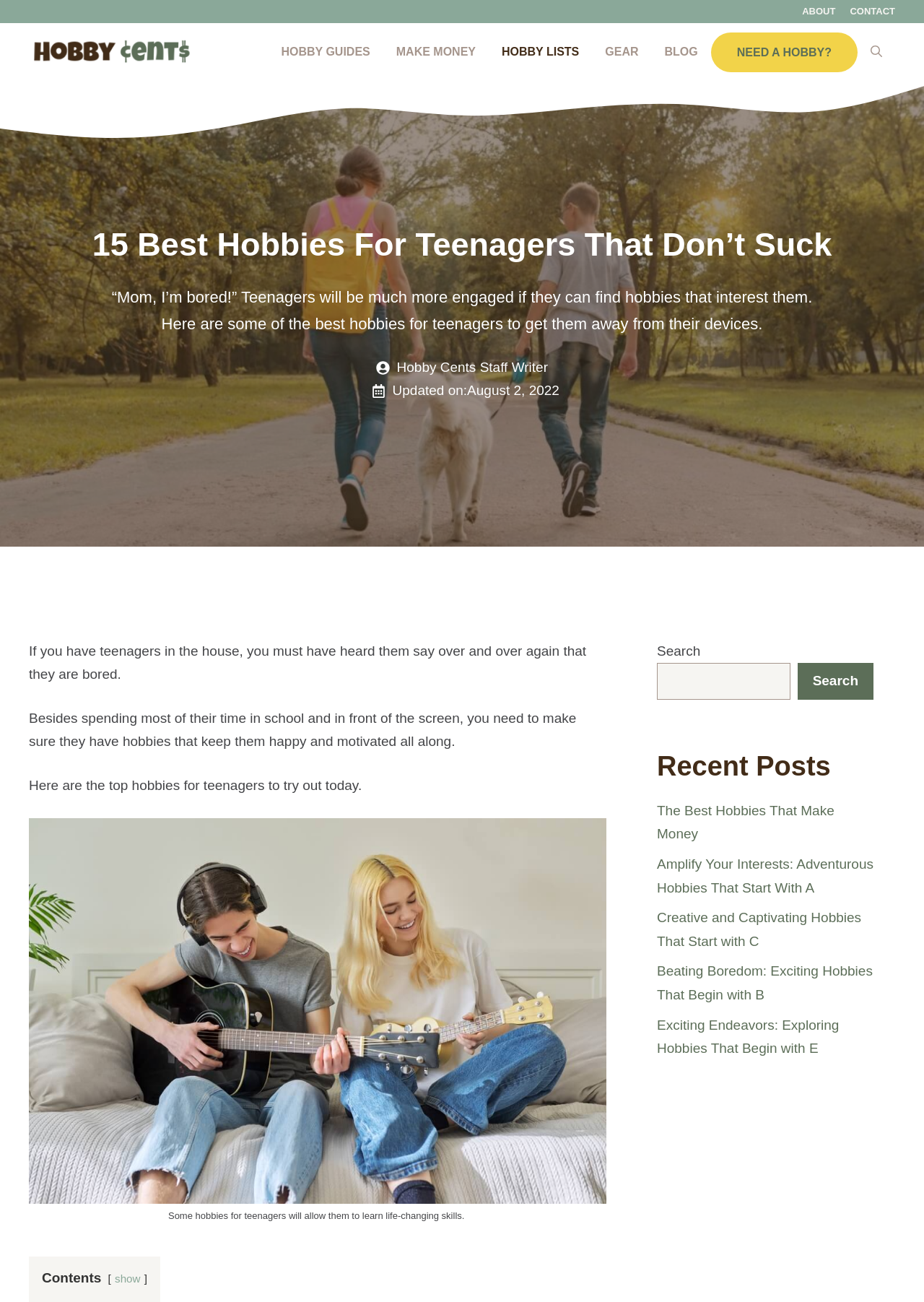What is the topic of the main article?
Utilize the information in the image to give a detailed answer to the question.

The main article has a heading '15 Best Hobbies For Teenagers That Don’t Suck' and the text below it discusses the importance of finding hobbies for teenagers. The article also lists several hobbies with images and descriptions.